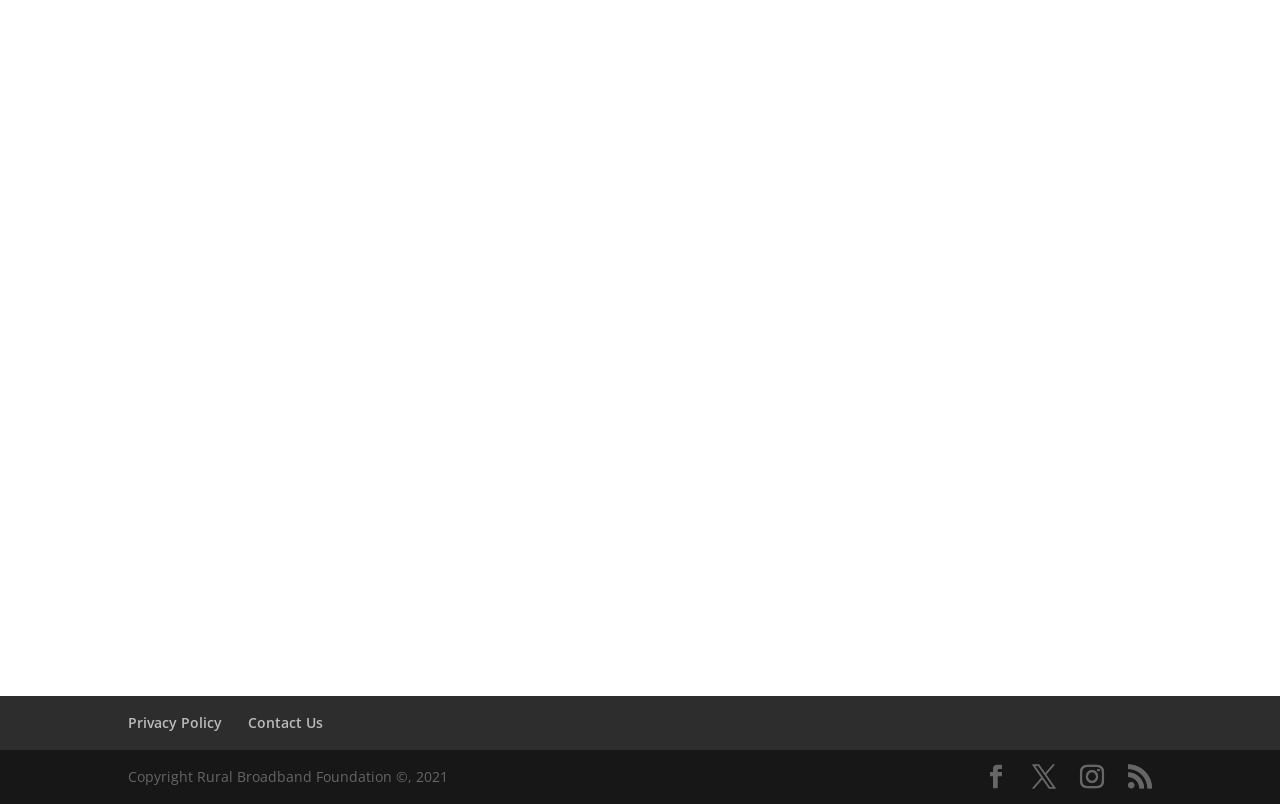What is the purpose of the textboxes?
Please use the visual content to give a single word or phrase answer.

To input information